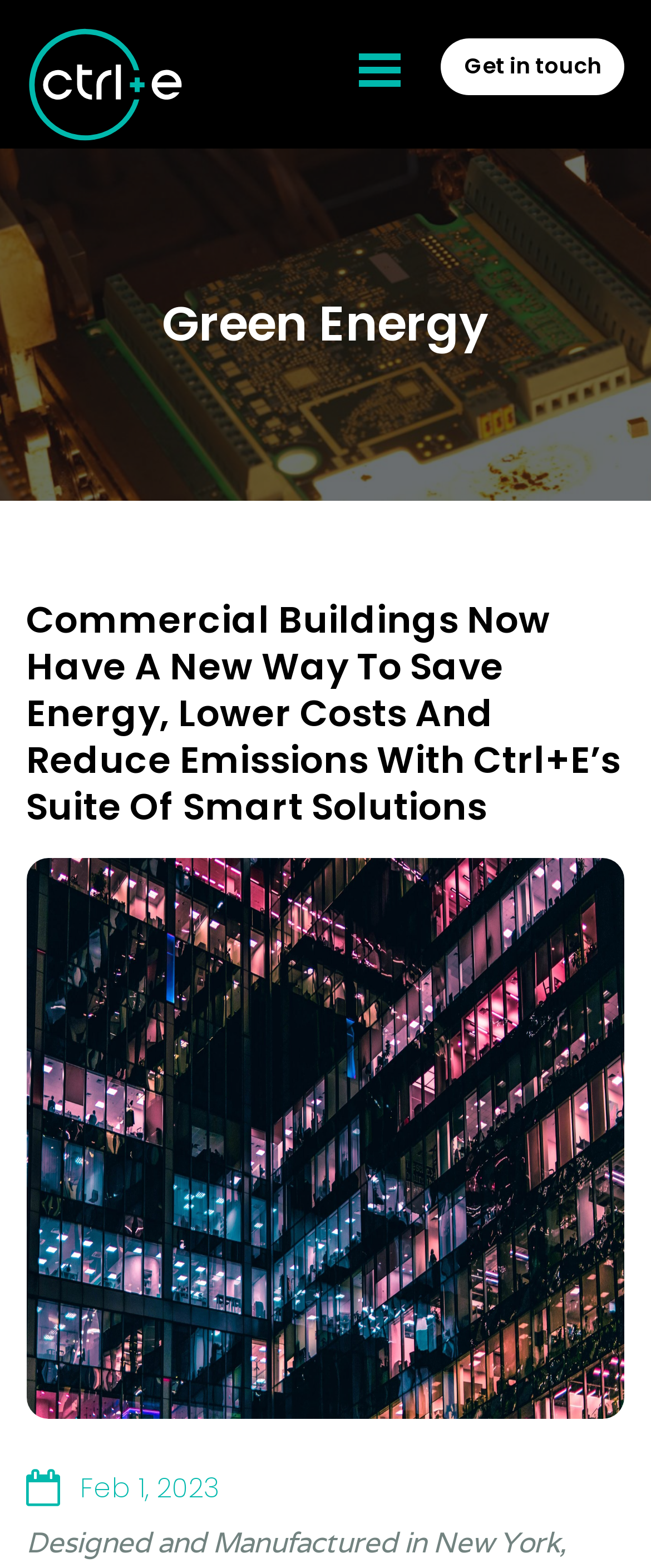What is the purpose of Ctrl+E?
Answer the question based on the image using a single word or a brief phrase.

Suite of smart solutions